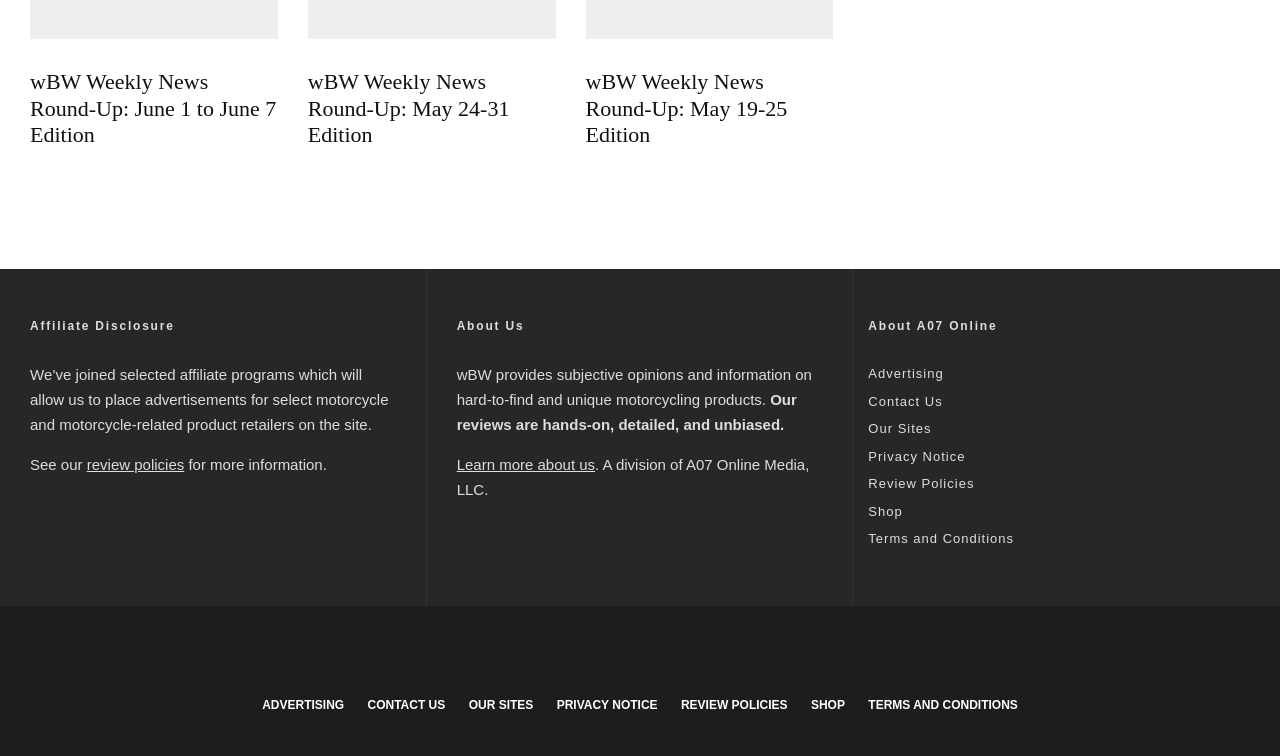Determine the bounding box coordinates of the clickable element to achieve the following action: 'view review policies'. Provide the coordinates as four float values between 0 and 1, formatted as [left, top, right, bottom].

[0.068, 0.603, 0.144, 0.625]